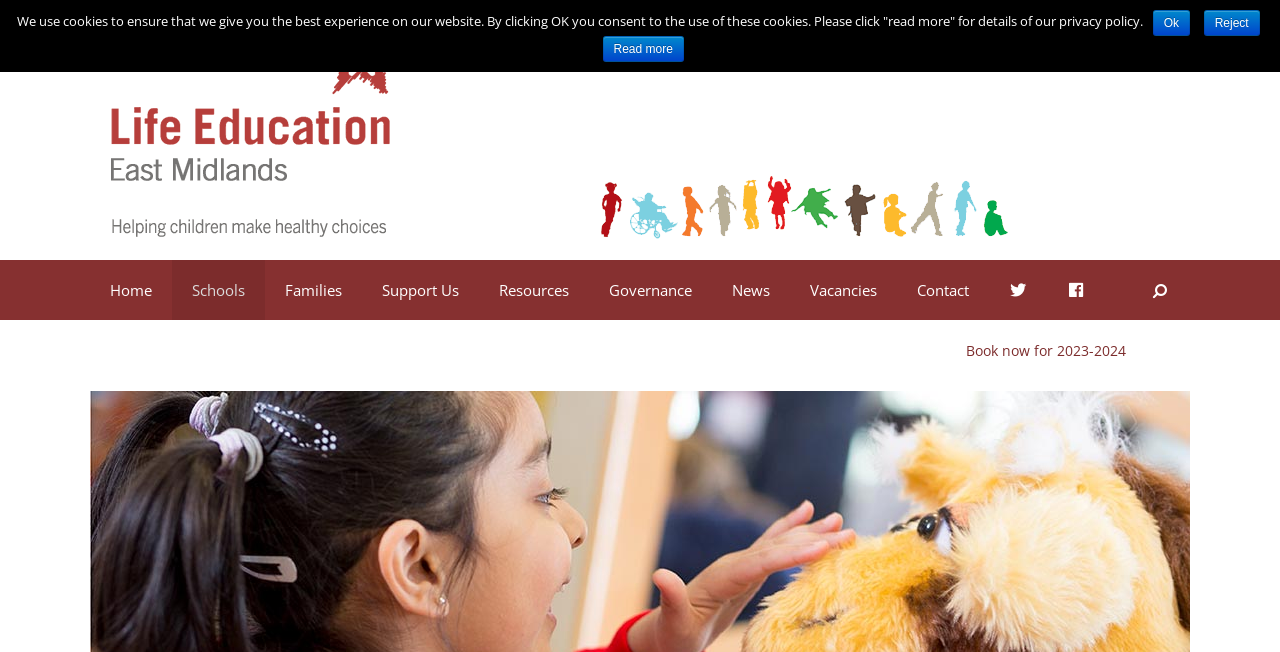Please find the bounding box coordinates (top-left x, top-left y, bottom-right x, bottom-right y) in the screenshot for the UI element described as follows: title="Life Education East Midlands"

[0.053, 0.182, 0.818, 0.211]